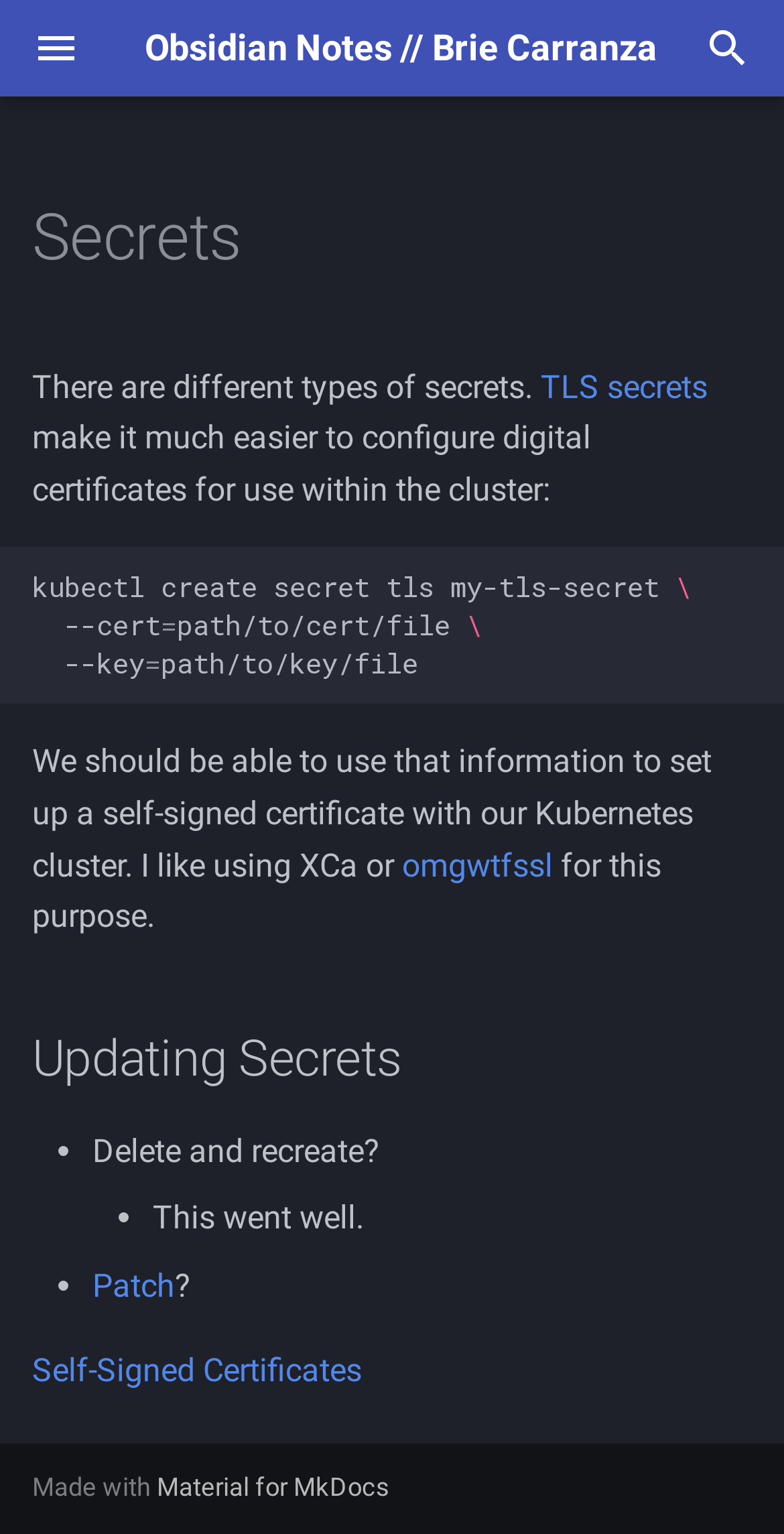Please mark the bounding box coordinates of the area that should be clicked to carry out the instruction: "Explore Snippets for Pipeline Insights".

[0.0, 0.307, 0.621, 0.37]